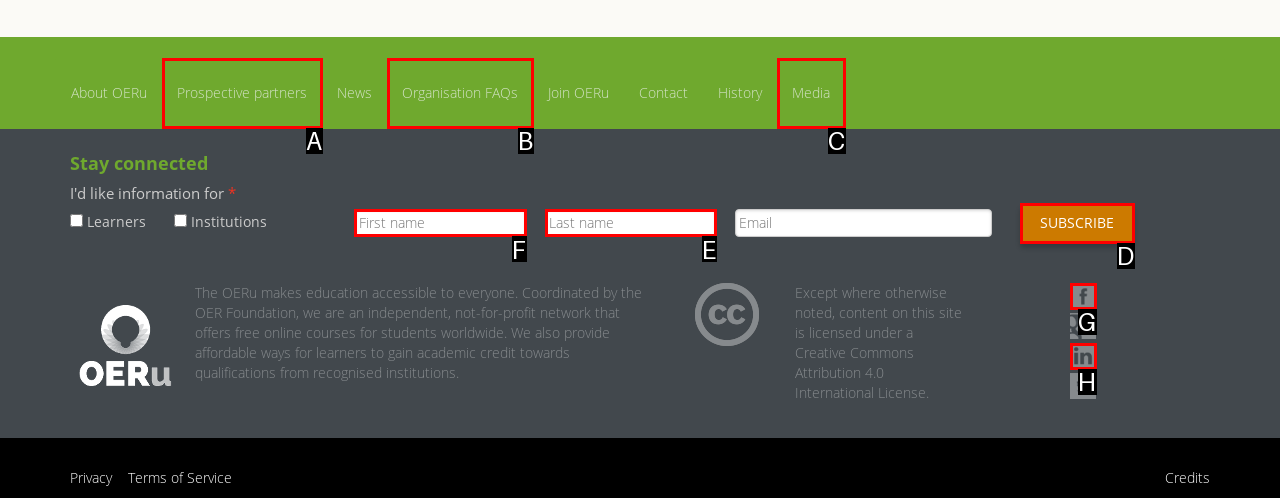Please identify the correct UI element to click for the task: Buy now on Amazon UK Respond with the letter of the appropriate option.

None